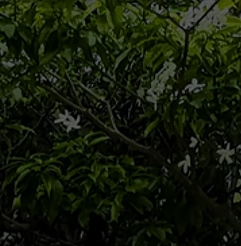Create a detailed narrative for the image.

The image showcases a lush green tree, abundant in foliage, with delicate white flowers peeking through the vibrant leaves. This scene captures the essence of tropical greenery, which is characteristic of Southeast Asia's diverse environment. The mix of leaves and flowers reflects the rich biodiversity and natural beauty of the region, inviting viewers to appreciate the serene and vibrant landscapes often found in countries like Malaysia, Indonesia, and beyond. The composition emphasizes the harmony between nature and flora, highlighting the picturesque charm that can be discovered in these enchanting locations.